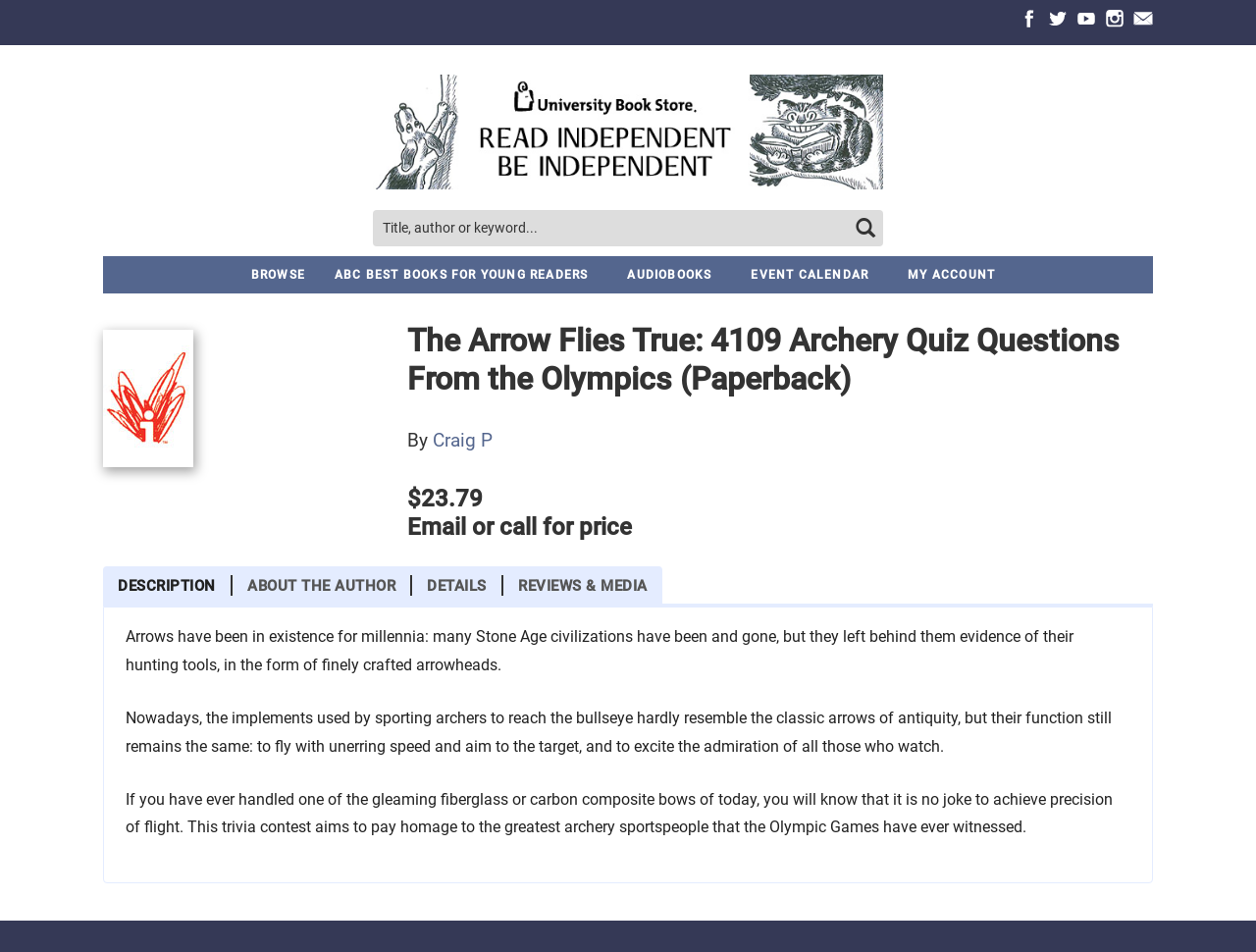Please find the bounding box coordinates of the element that you should click to achieve the following instruction: "Visit Facebook page". The coordinates should be presented as four float numbers between 0 and 1: [left, top, right, bottom].

[0.812, 0.009, 0.827, 0.03]